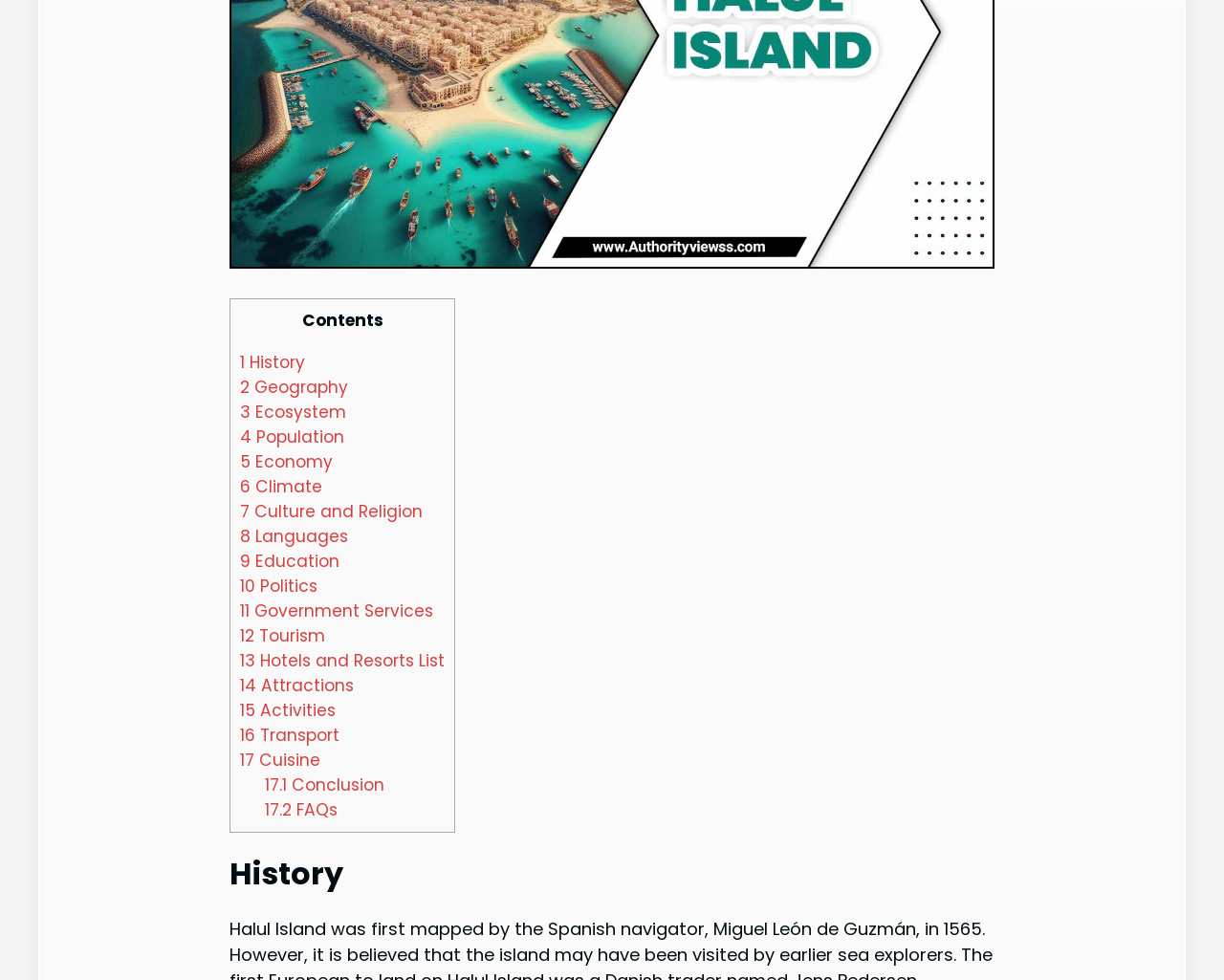Is there a section on Government Services?
Using the image, answer in one word or phrase.

Yes